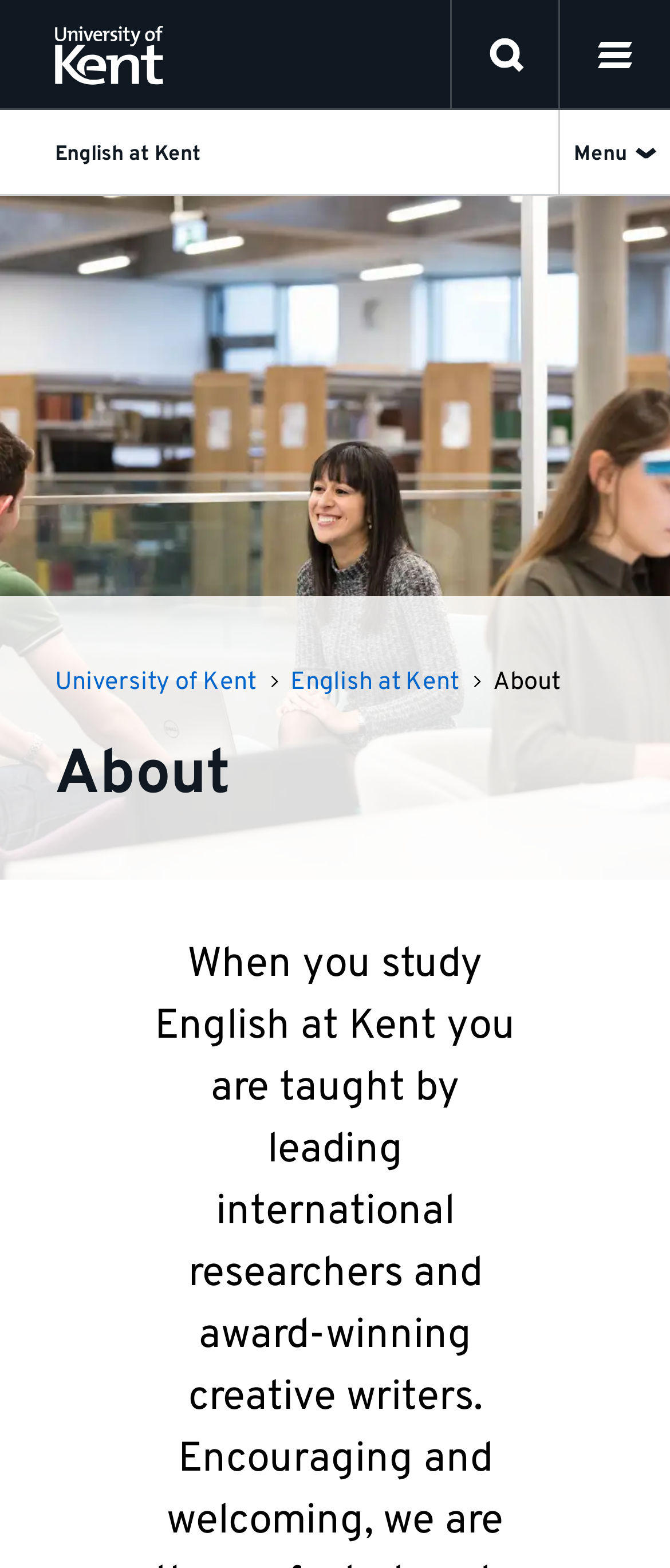What is the logo of the university?
Kindly answer the question with as much detail as you can.

The logo of the university can be found at the top left corner of the webpage, which is an image with the text 'The University of Kent'.